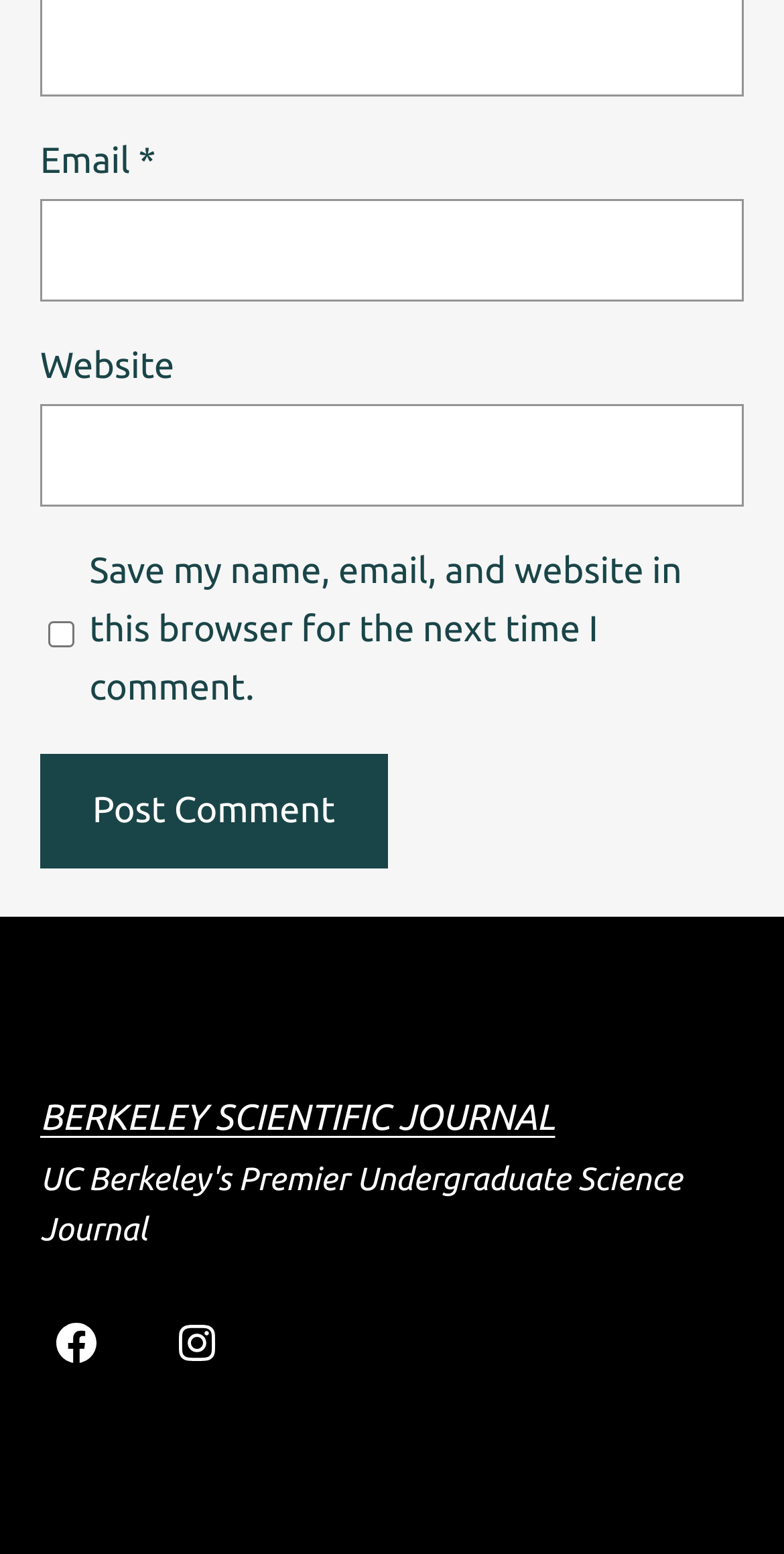Please reply to the following question using a single word or phrase: 
What is the purpose of the checkbox?

Save comment info